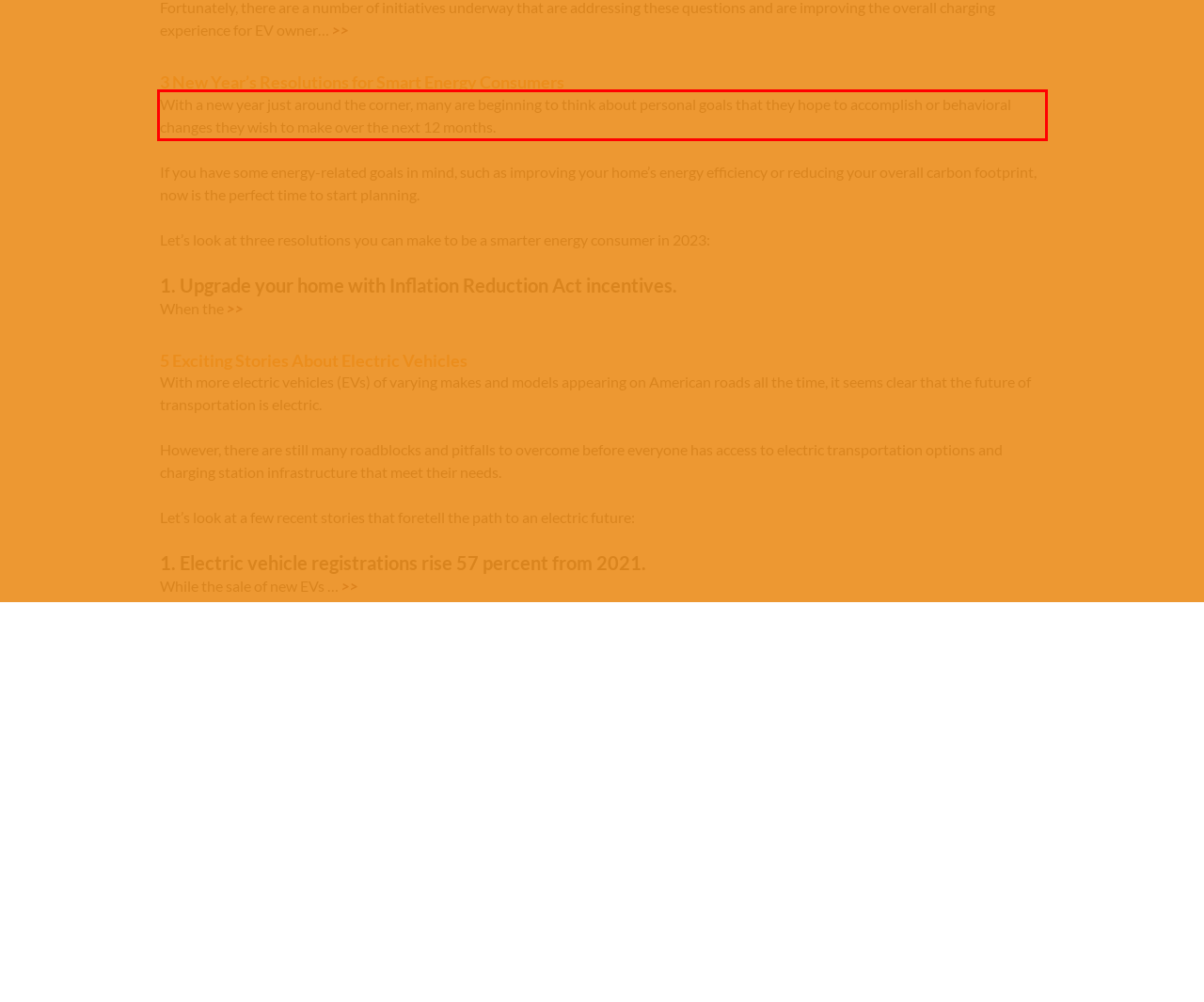Within the screenshot of a webpage, identify the red bounding box and perform OCR to capture the text content it contains.

With a new year just around the corner, many are beginning to think about personal goals that they hope to accomplish or behavioral changes they wish to make over the next 12 months.